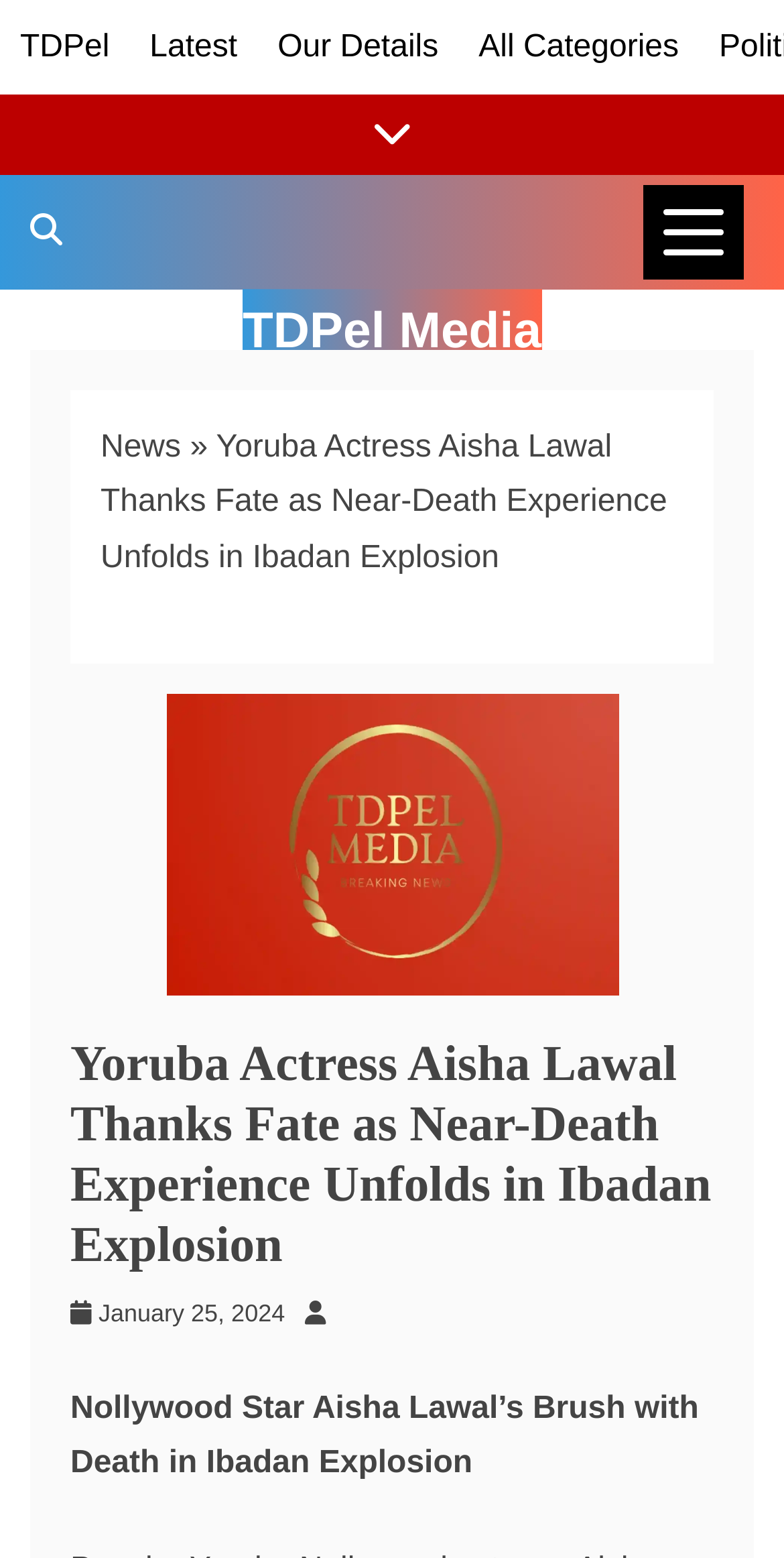Please provide the bounding box coordinates for the UI element as described: "News". The coordinates must be four floats between 0 and 1, represented as [left, top, right, bottom].

[0.128, 0.276, 0.231, 0.298]